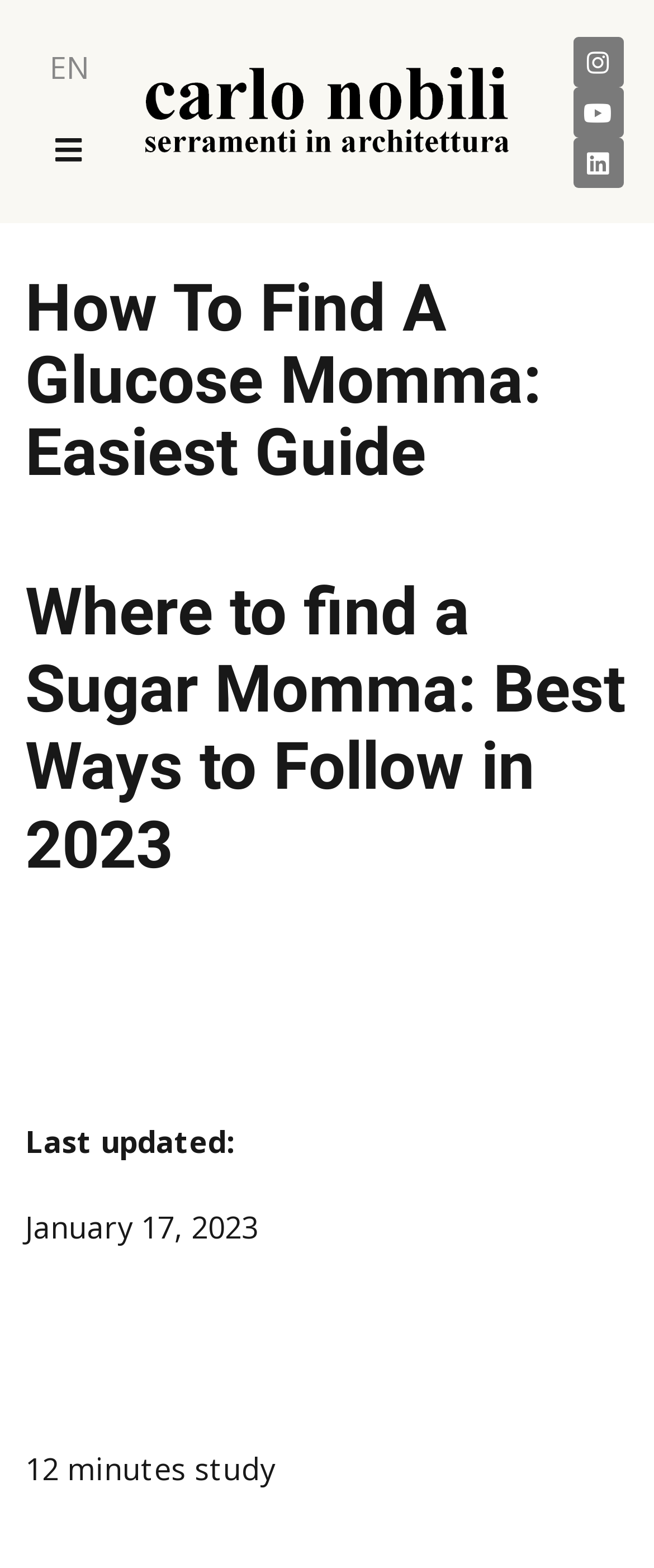Use a single word or phrase to answer the question: 
What are the social media platforms linked?

Instagram, Youtube, Linkedin